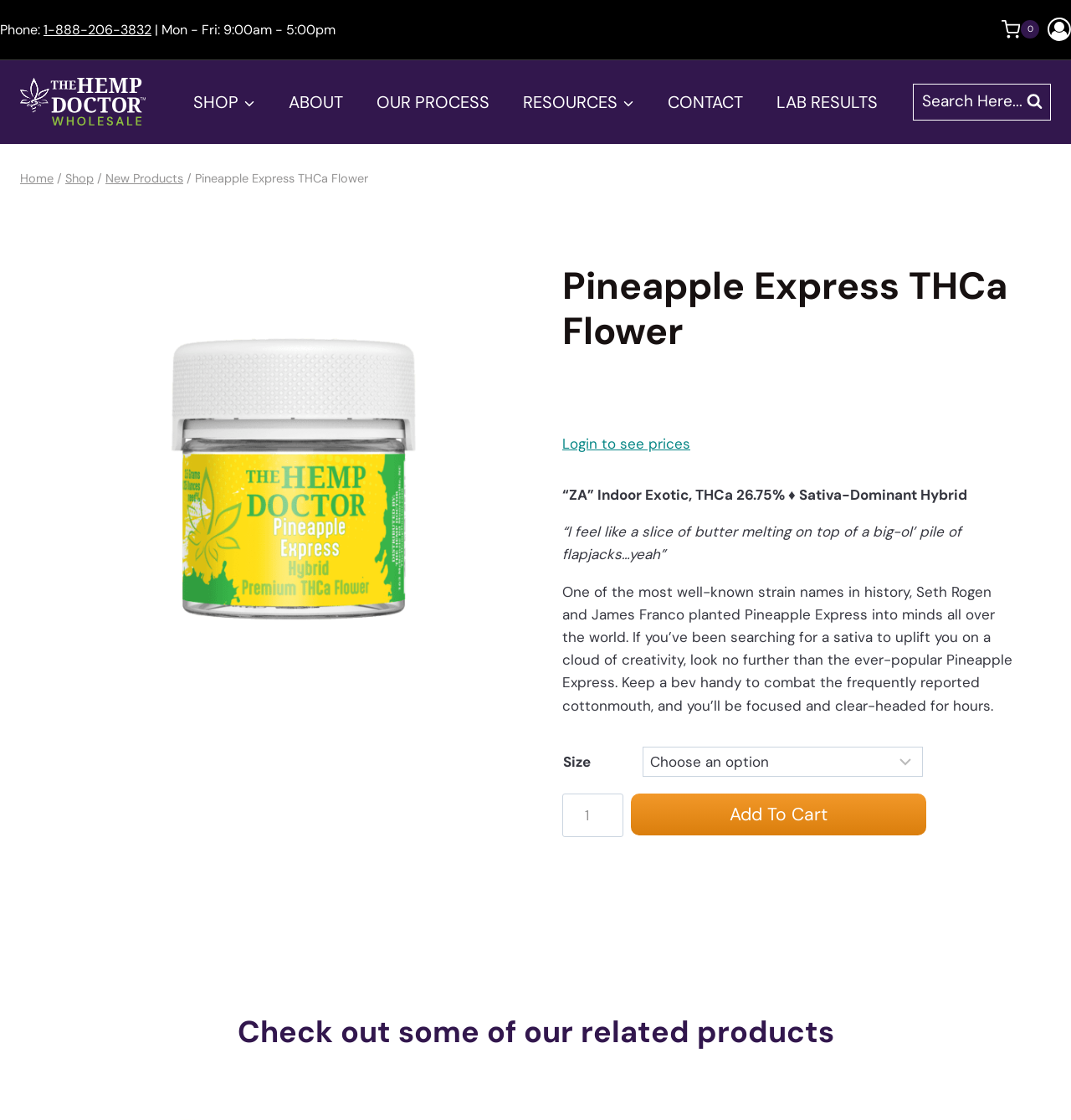Please determine the bounding box coordinates of the element to click on in order to accomplish the following task: "Add to cart". Ensure the coordinates are four float numbers ranging from 0 to 1, i.e., [left, top, right, bottom].

[0.589, 0.709, 0.865, 0.746]